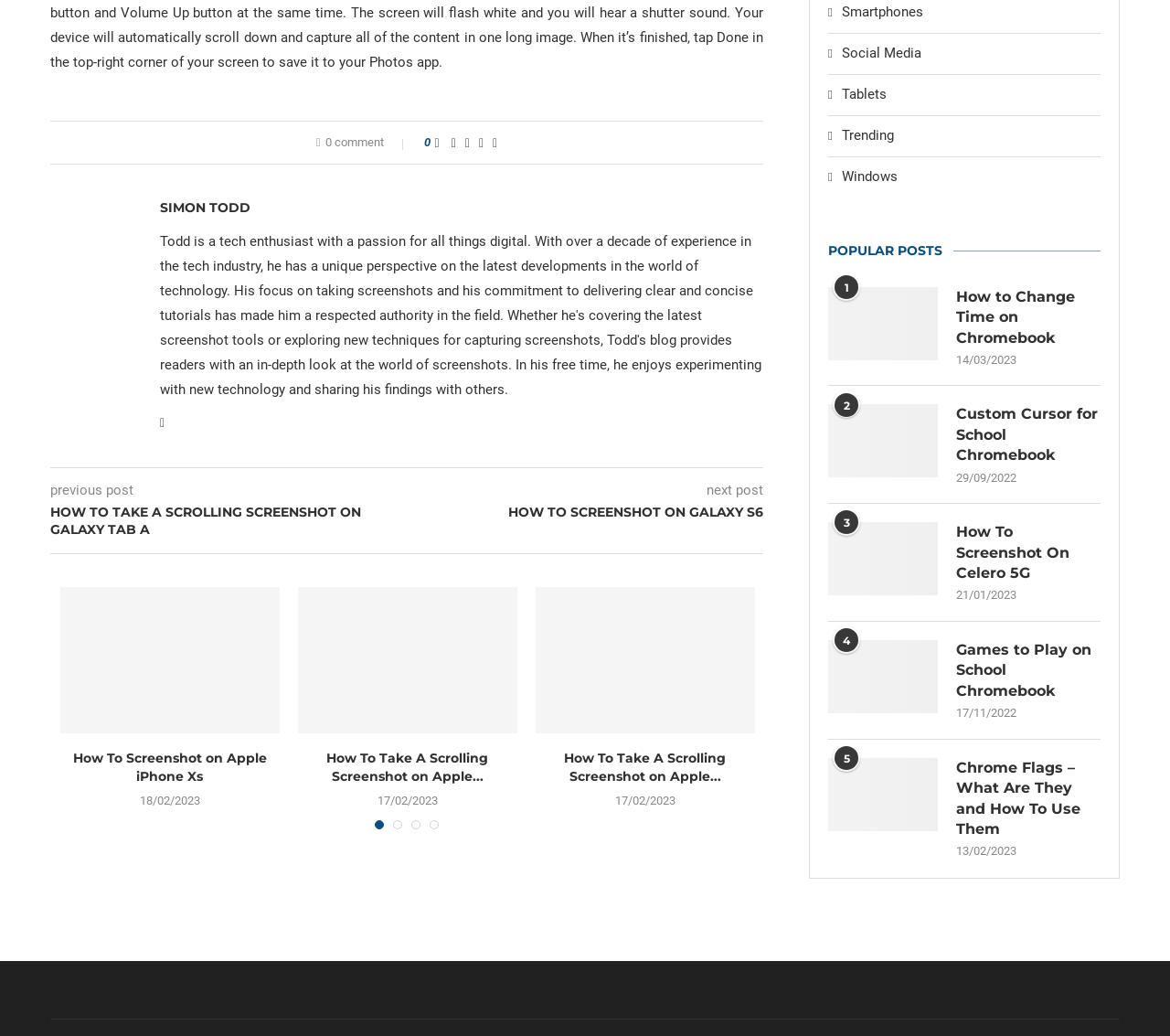Give a short answer using one word or phrase for the question:
What is the date of the post 'How To Screenshot on Apple iPhone Xs'?

18/02/2023